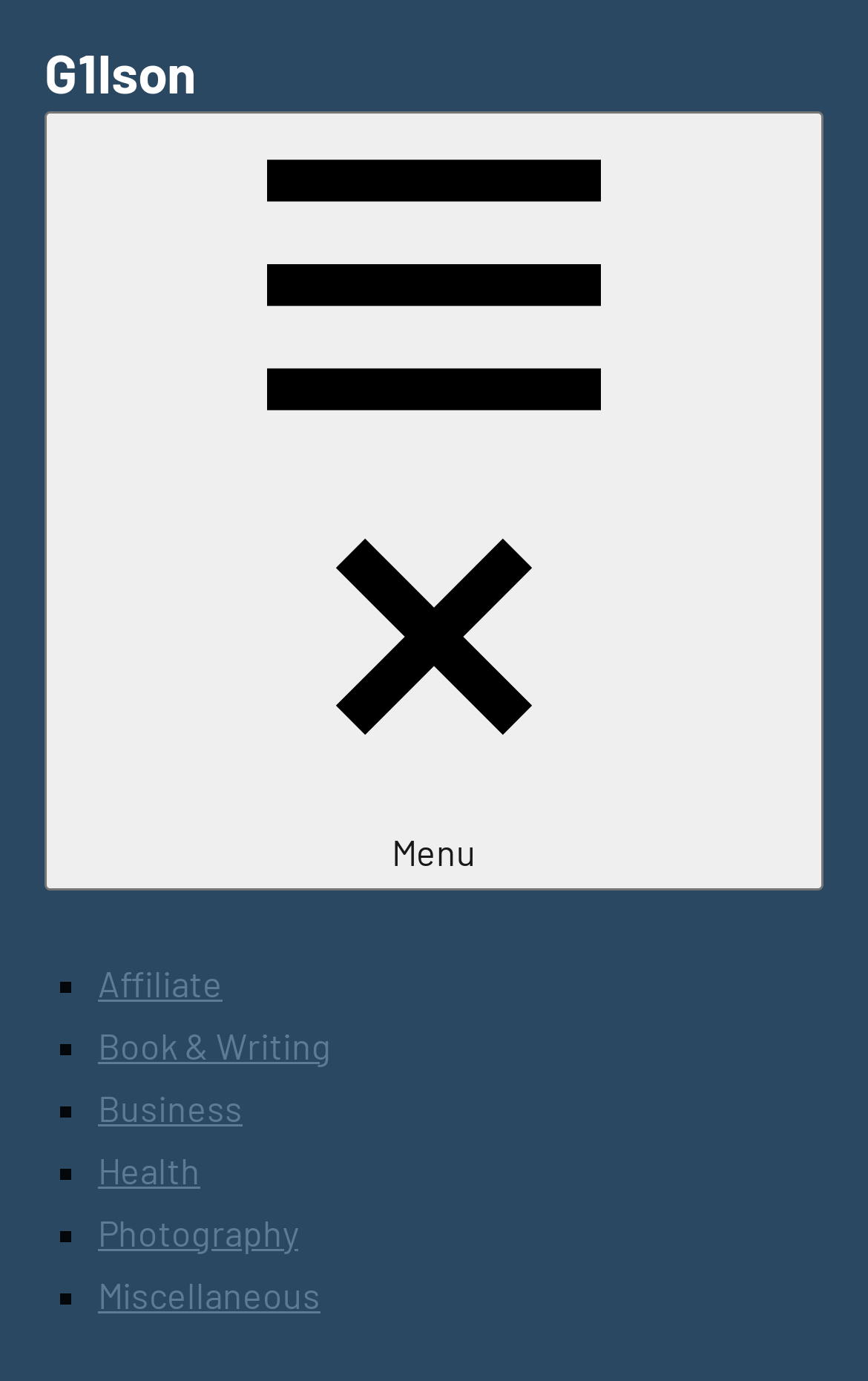Can you locate the main headline on this webpage and provide its text content?

Drill It Like Johnny Wilkinson Or Bend It Like Beckham To Sports Marketing Success